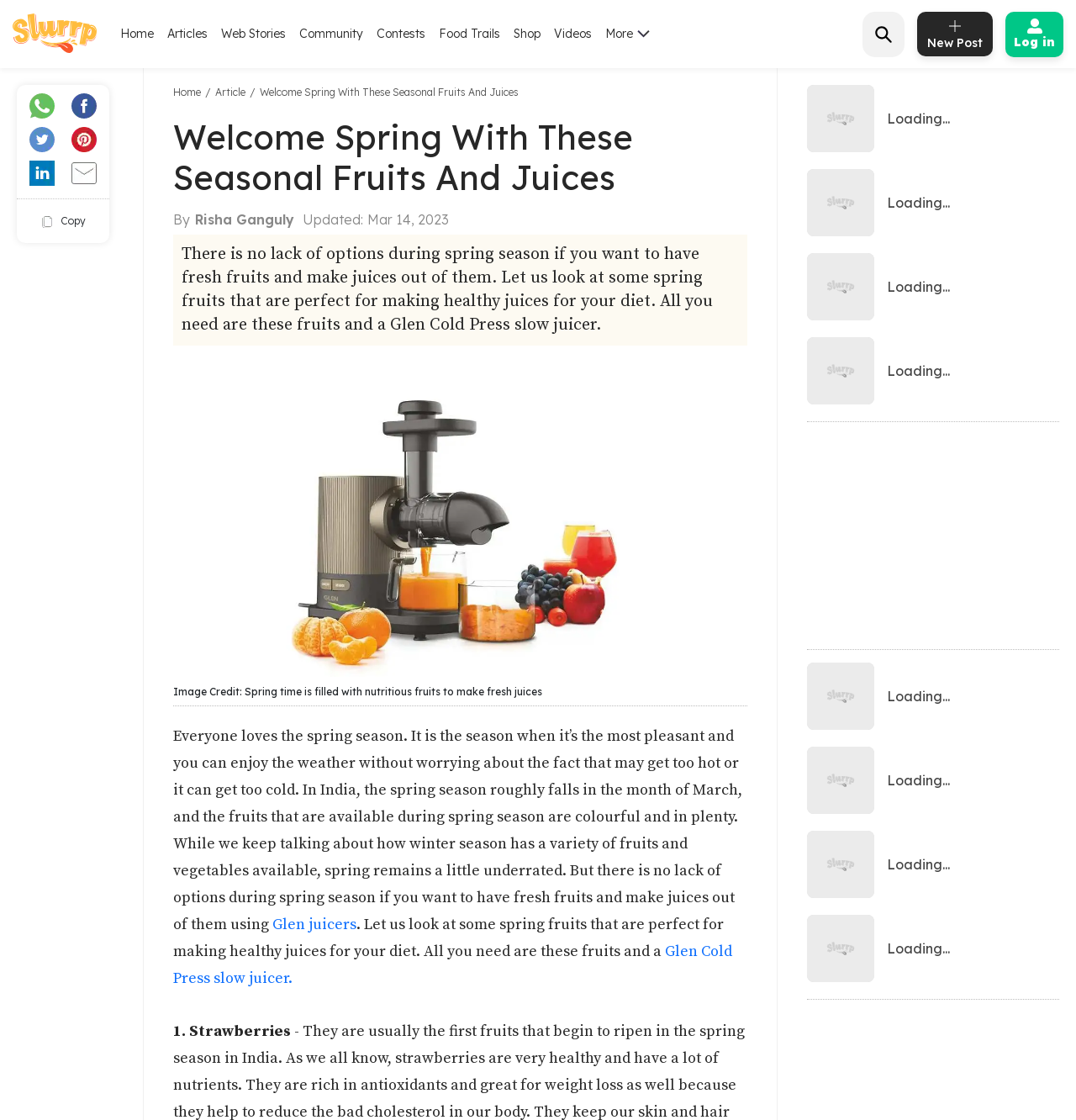What is the author of the article?
Please answer the question as detailed as possible.

The author of the article can be found by looking at the 'By' section, which is located below the main heading. The text 'By' is followed by the author's name, which is Risha Ganguly.